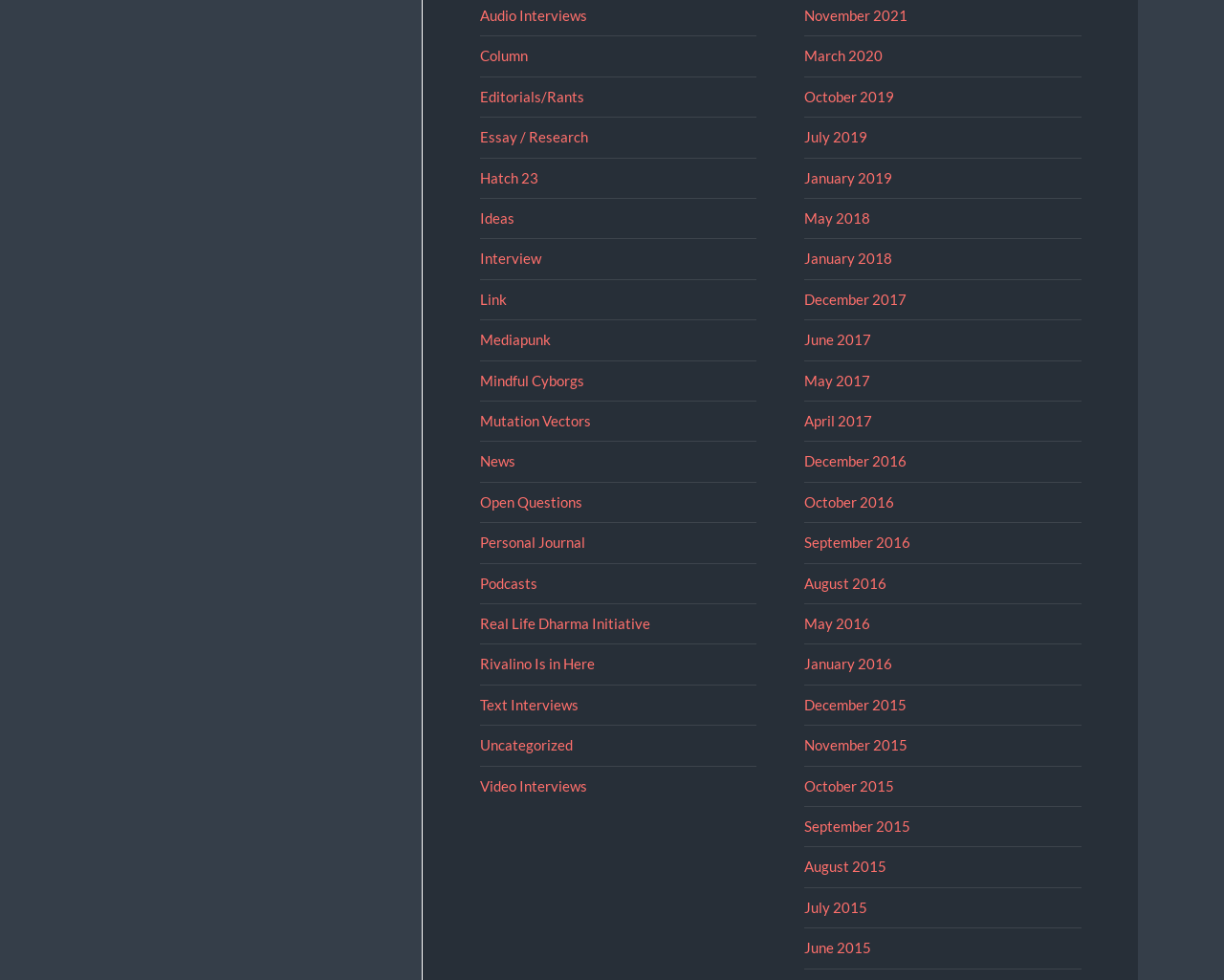Please indicate the bounding box coordinates for the clickable area to complete the following task: "Explore Mutation Vectors". The coordinates should be specified as four float numbers between 0 and 1, i.e., [left, top, right, bottom].

[0.392, 0.42, 0.483, 0.438]